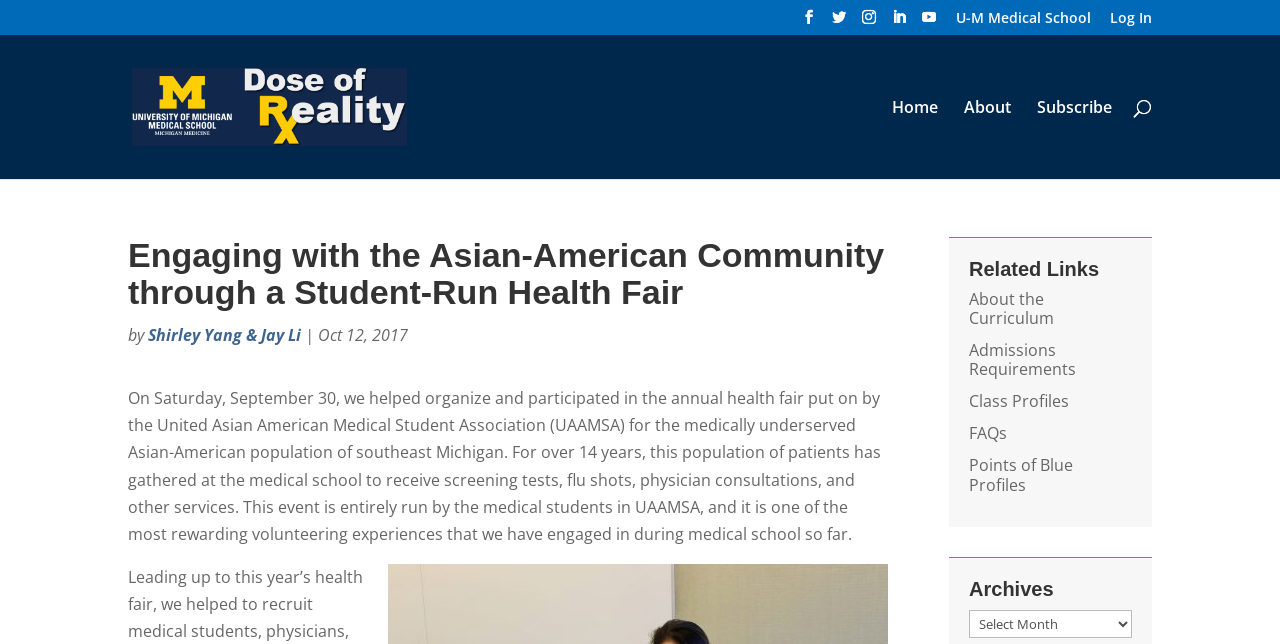Identify the bounding box of the HTML element described here: "About the Curriculum". Provide the coordinates as four float numbers between 0 and 1: [left, top, right, bottom].

[0.757, 0.447, 0.823, 0.511]